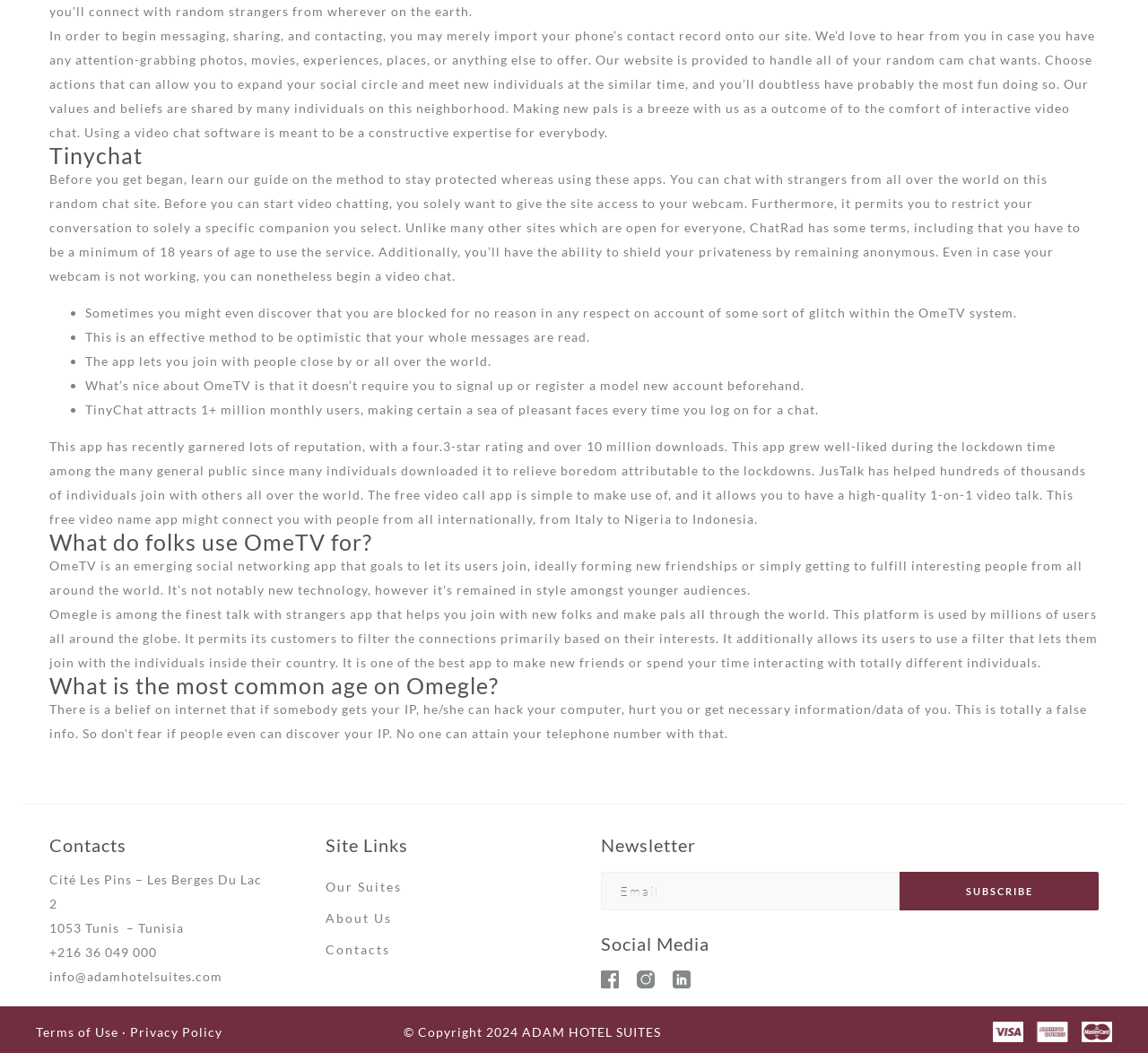Determine the coordinates of the bounding box that should be clicked to complete the instruction: "Follow us on Facebook". The coordinates should be represented by four float numbers between 0 and 1: [left, top, right, bottom].

[0.523, 0.922, 0.539, 0.939]